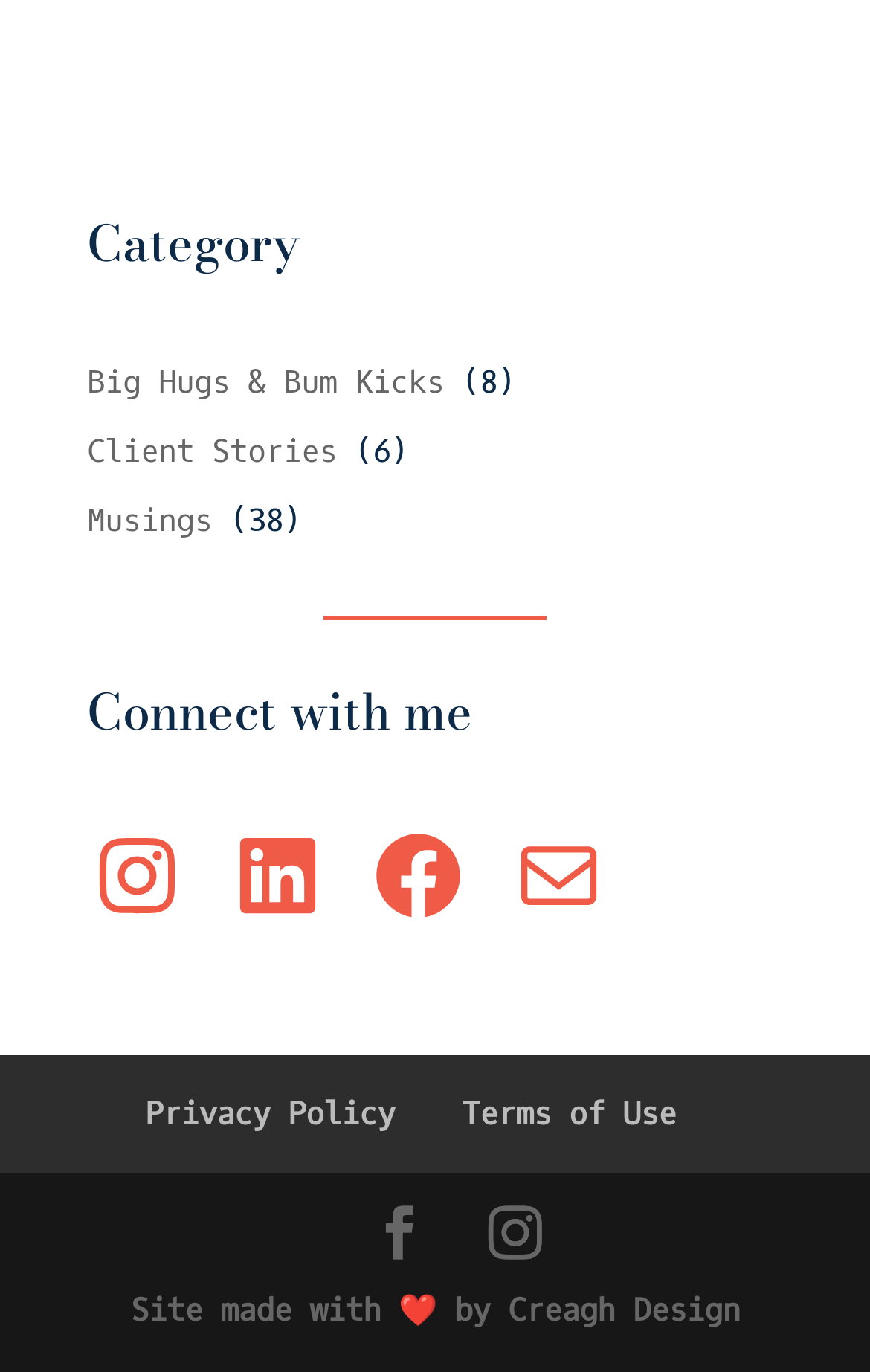Given the description of a UI element: "Big Hugs & Bum Kicks", identify the bounding box coordinates of the matching element in the webpage screenshot.

[0.1, 0.264, 0.51, 0.295]